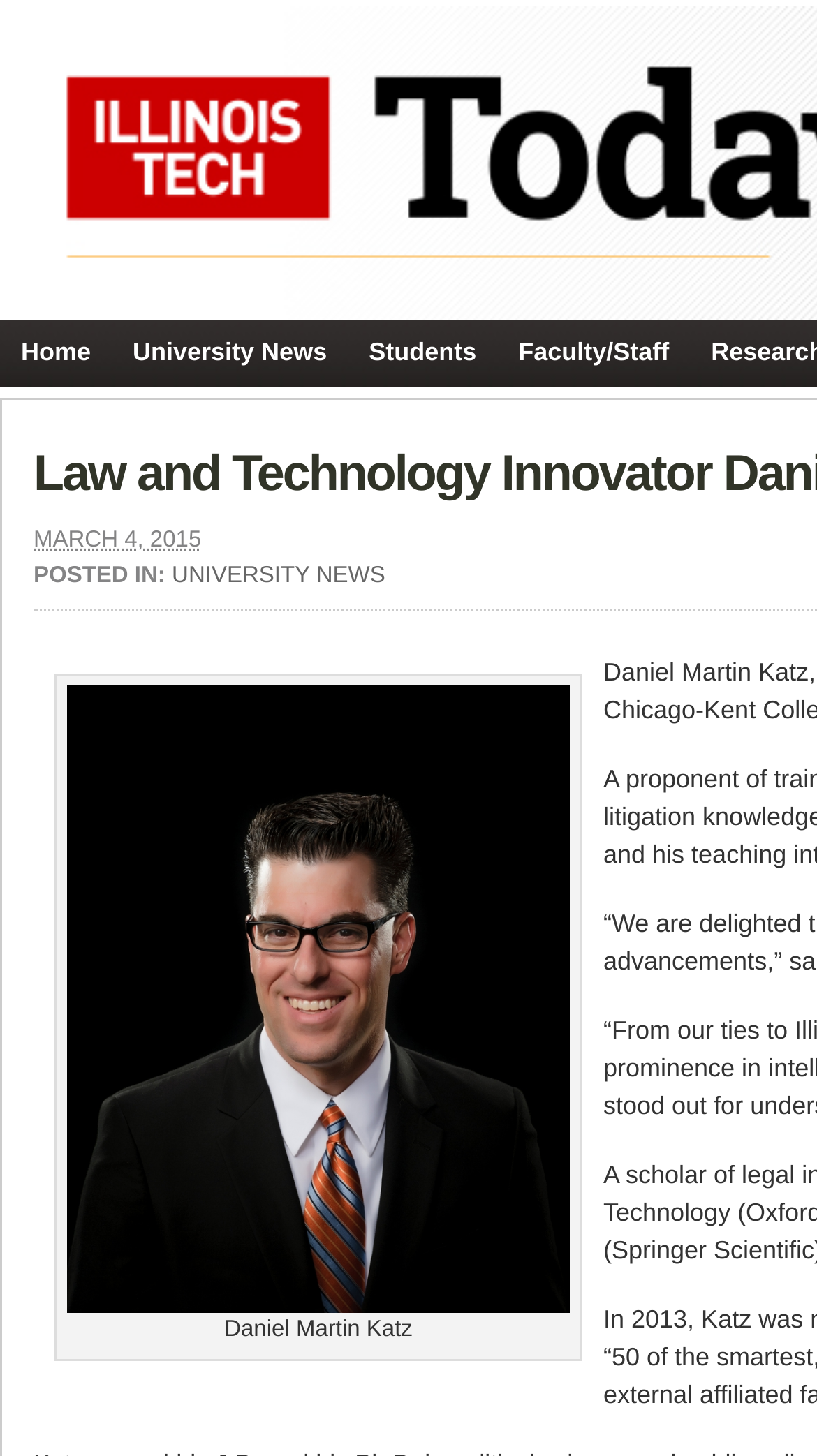Carefully examine the image and provide an in-depth answer to the question: Is there an image on the page?

I found an image element with a description 'Daniel Martin Katz' and a bounding box indicating it is positioned on the page, suggesting there is an image on the page.